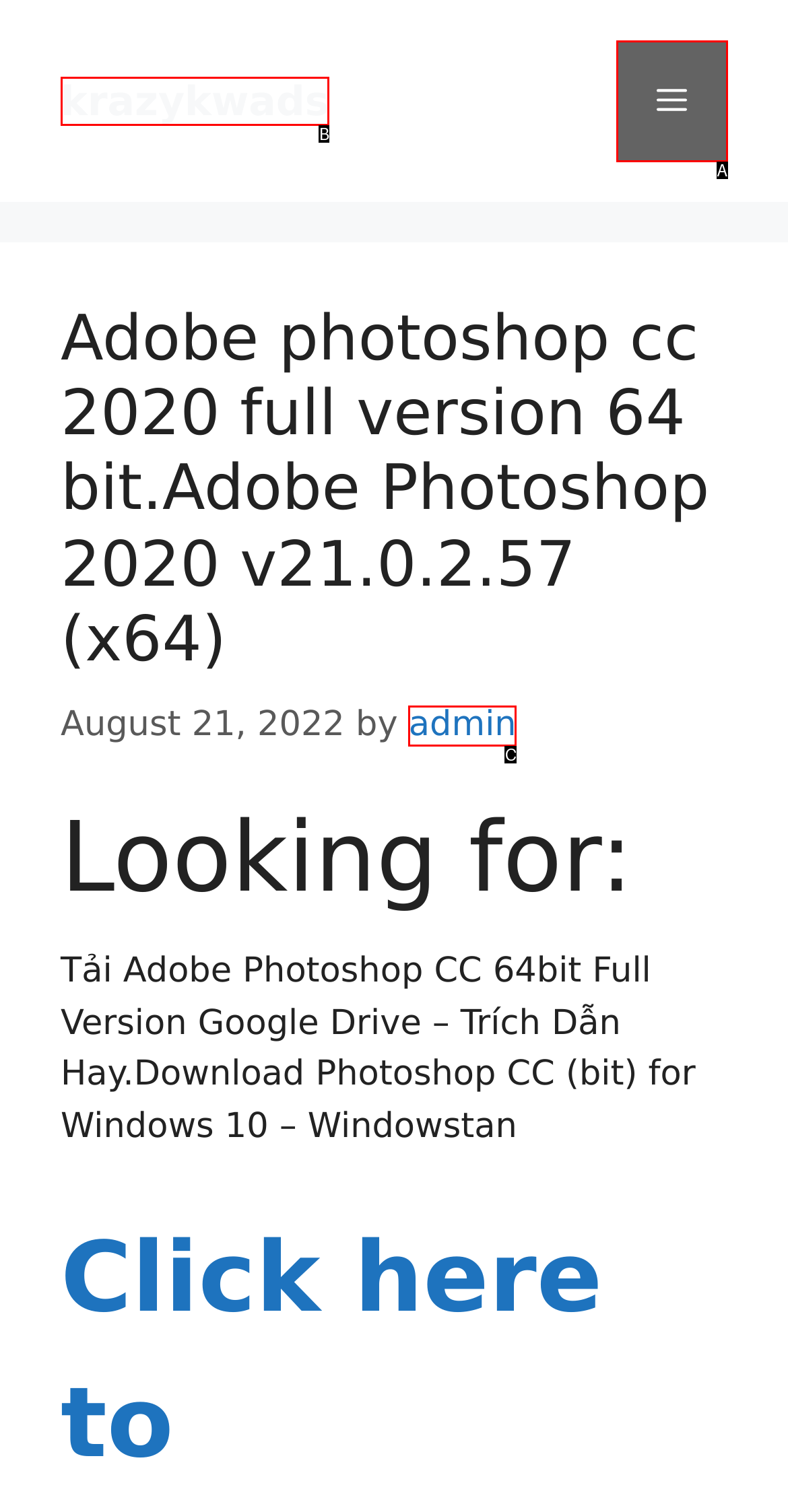Select the letter of the UI element that best matches: admin
Answer with the letter of the correct option directly.

C